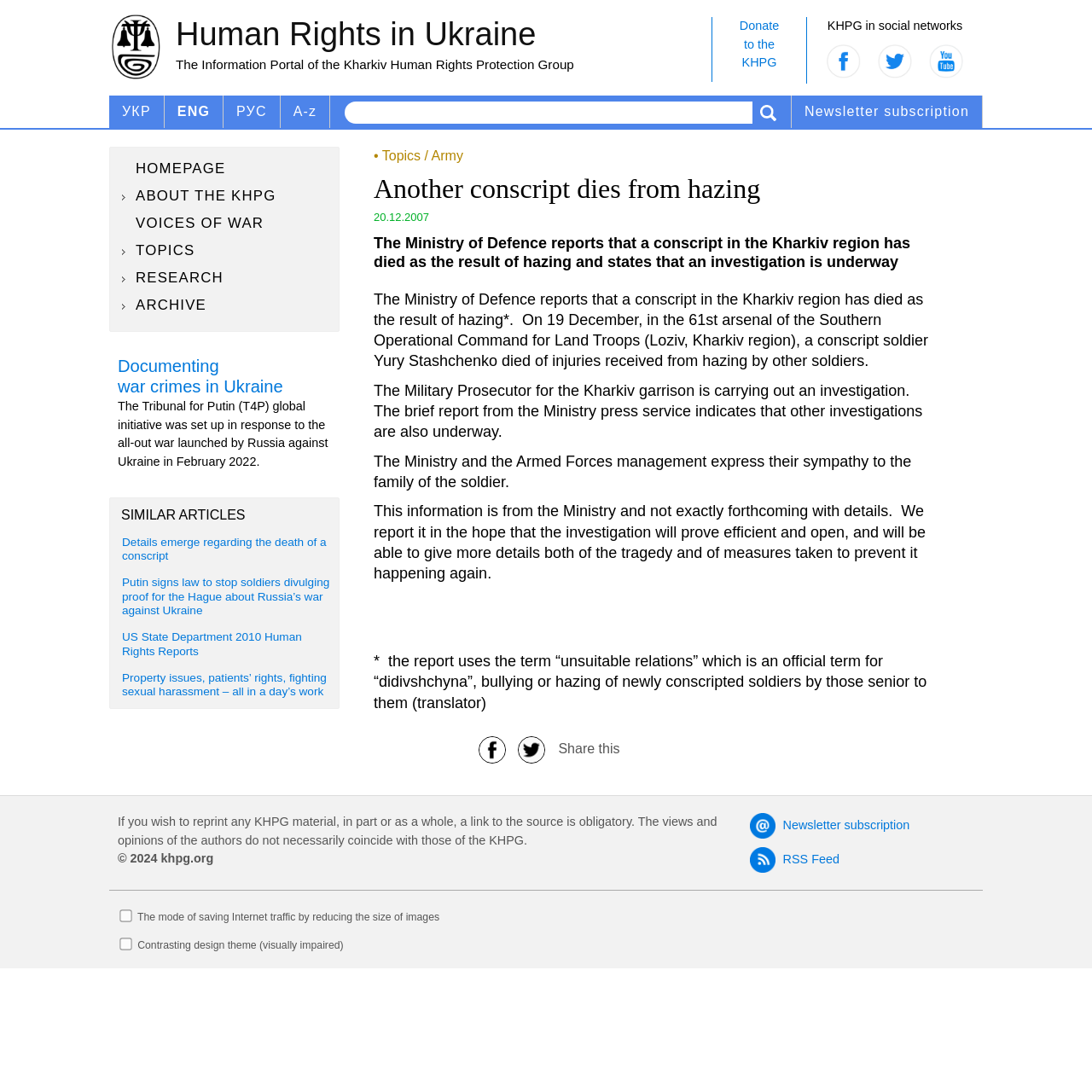What is the topic of the article?
Give a detailed response to the question by analyzing the screenshot.

The topic of the article can be inferred from the heading 'Another conscript dies from hazing' and the content of the article, which discusses the death of a conscript in the Kharkiv region due to hazing.